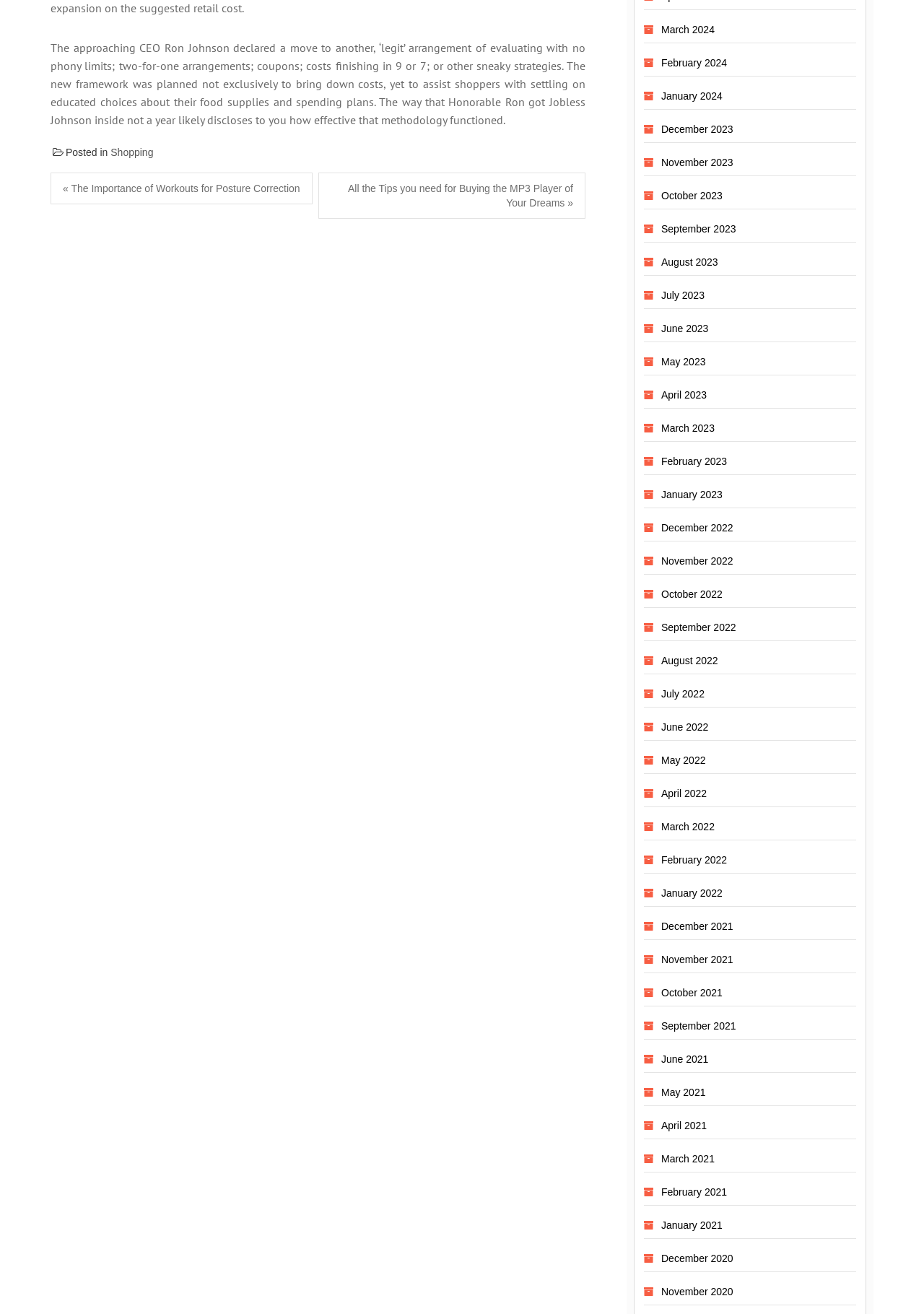Locate the bounding box coordinates of the UI element described by: "February 2022". Provide the coordinates as four float numbers between 0 and 1, formatted as [left, top, right, bottom].

[0.716, 0.65, 0.787, 0.659]